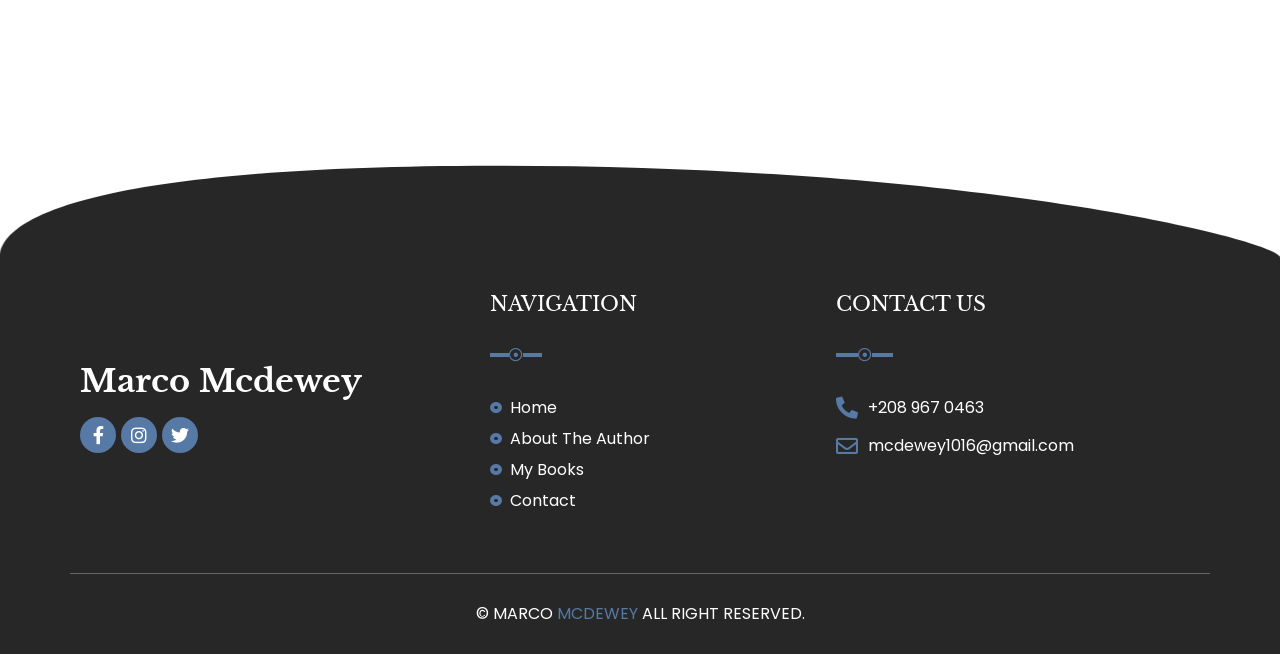Locate the bounding box of the user interface element based on this description: "GL-#3".

None